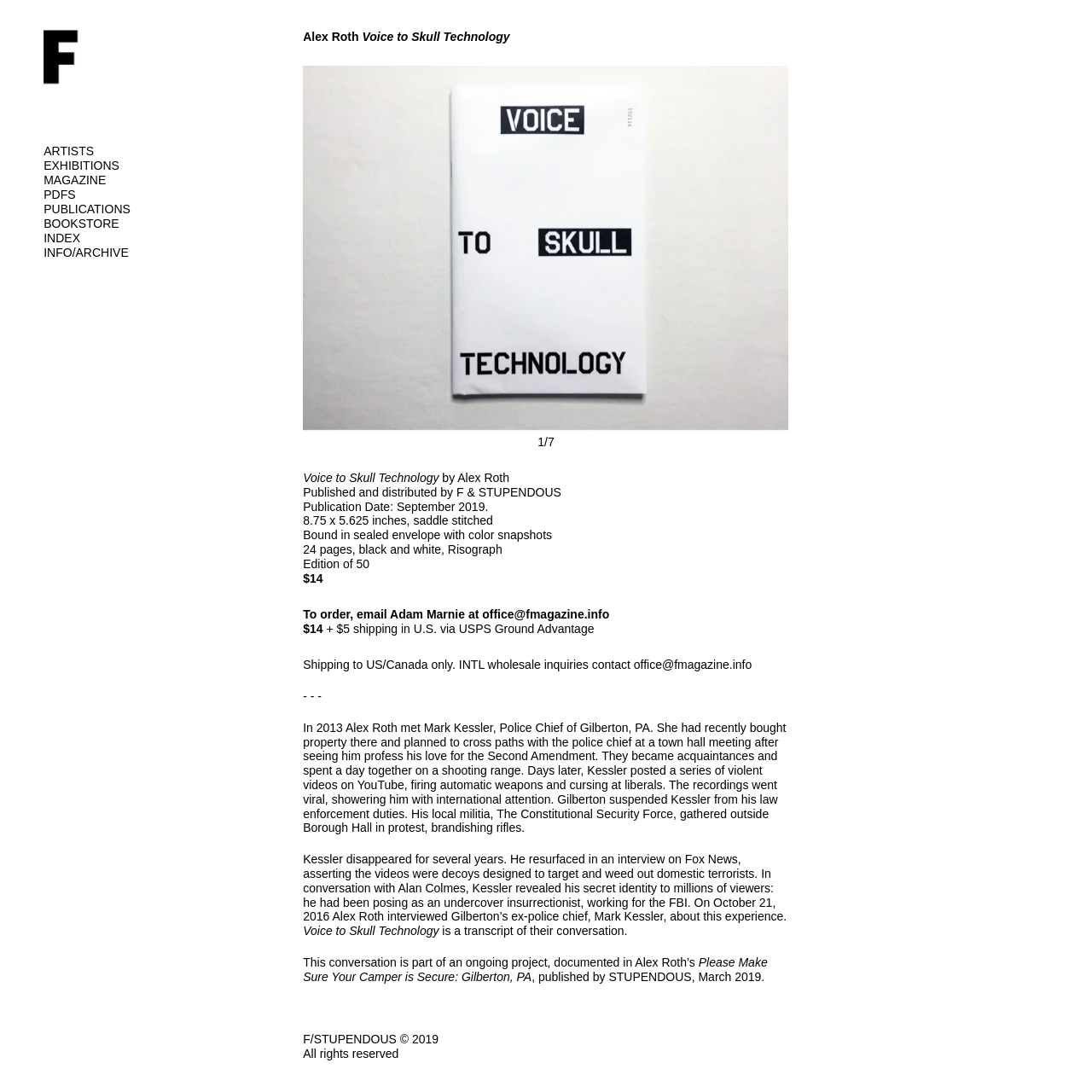How many pages does the publication have?
Please analyze the image within the red bounding box and offer a comprehensive answer to the question.

According to the caption, the publication 'Voice to Skull Technology' has 24 pages printed in black and white using Risograph.